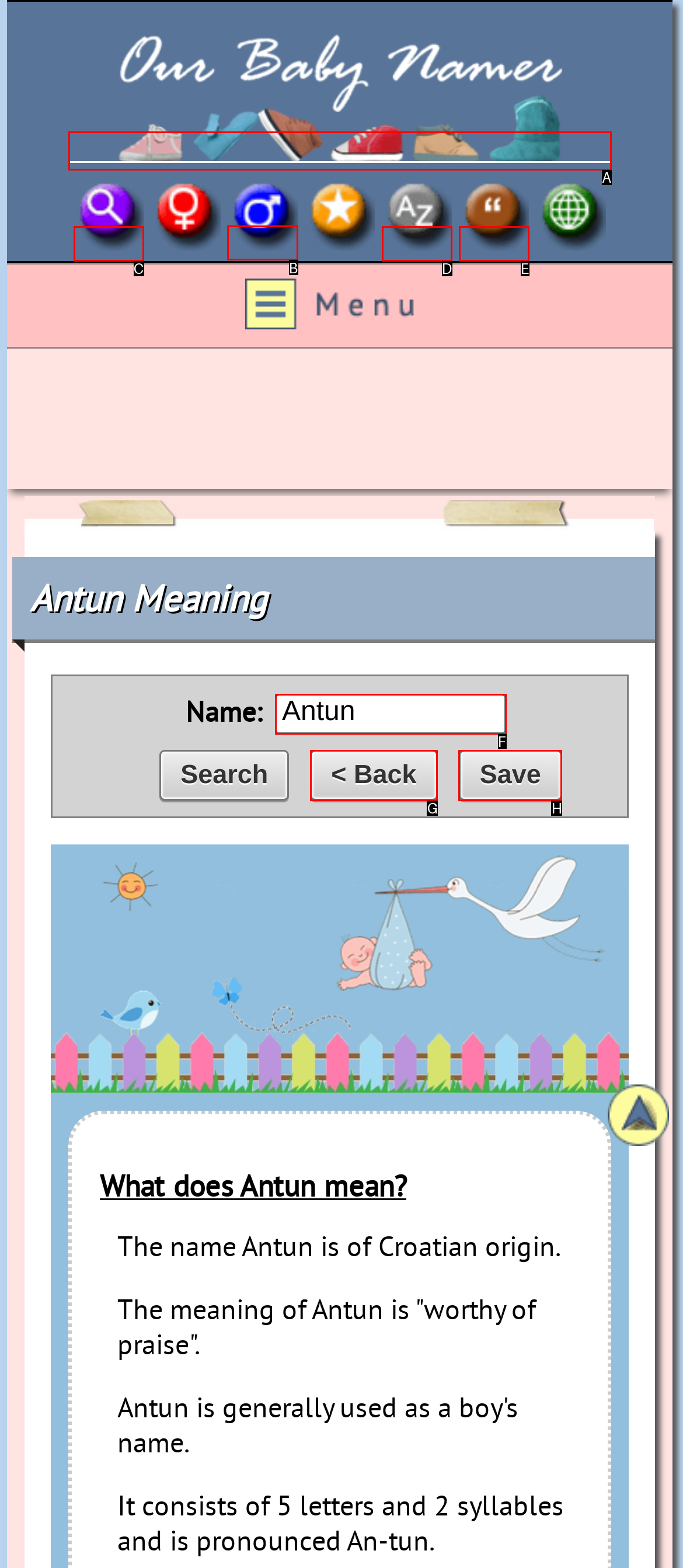Indicate the letter of the UI element that should be clicked to accomplish the task: Go to Boy Names. Answer with the letter only.

B